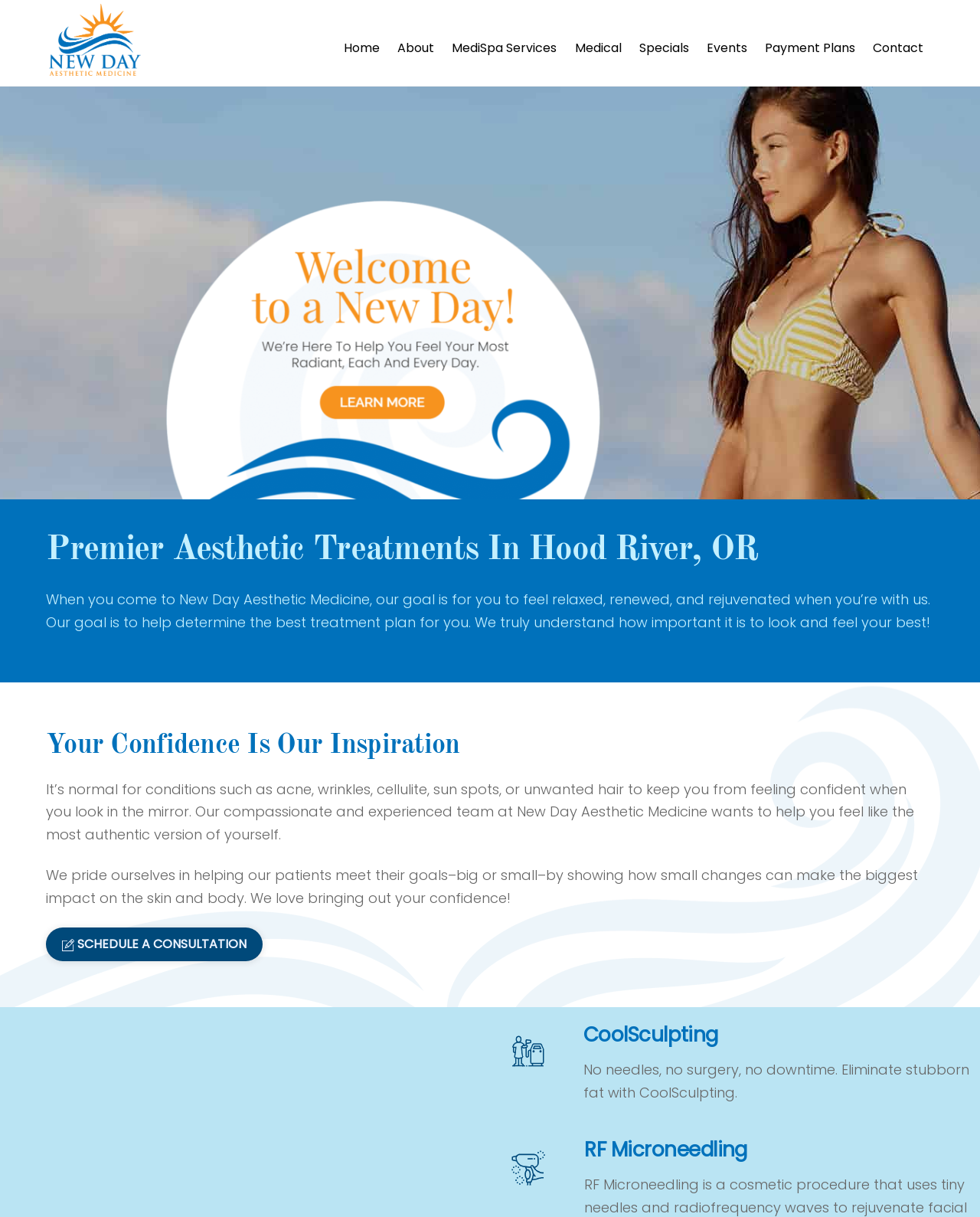Determine the bounding box coordinates of the clickable region to follow the instruction: "Learn more about CoolSculpting".

[0.595, 0.839, 1.0, 0.862]